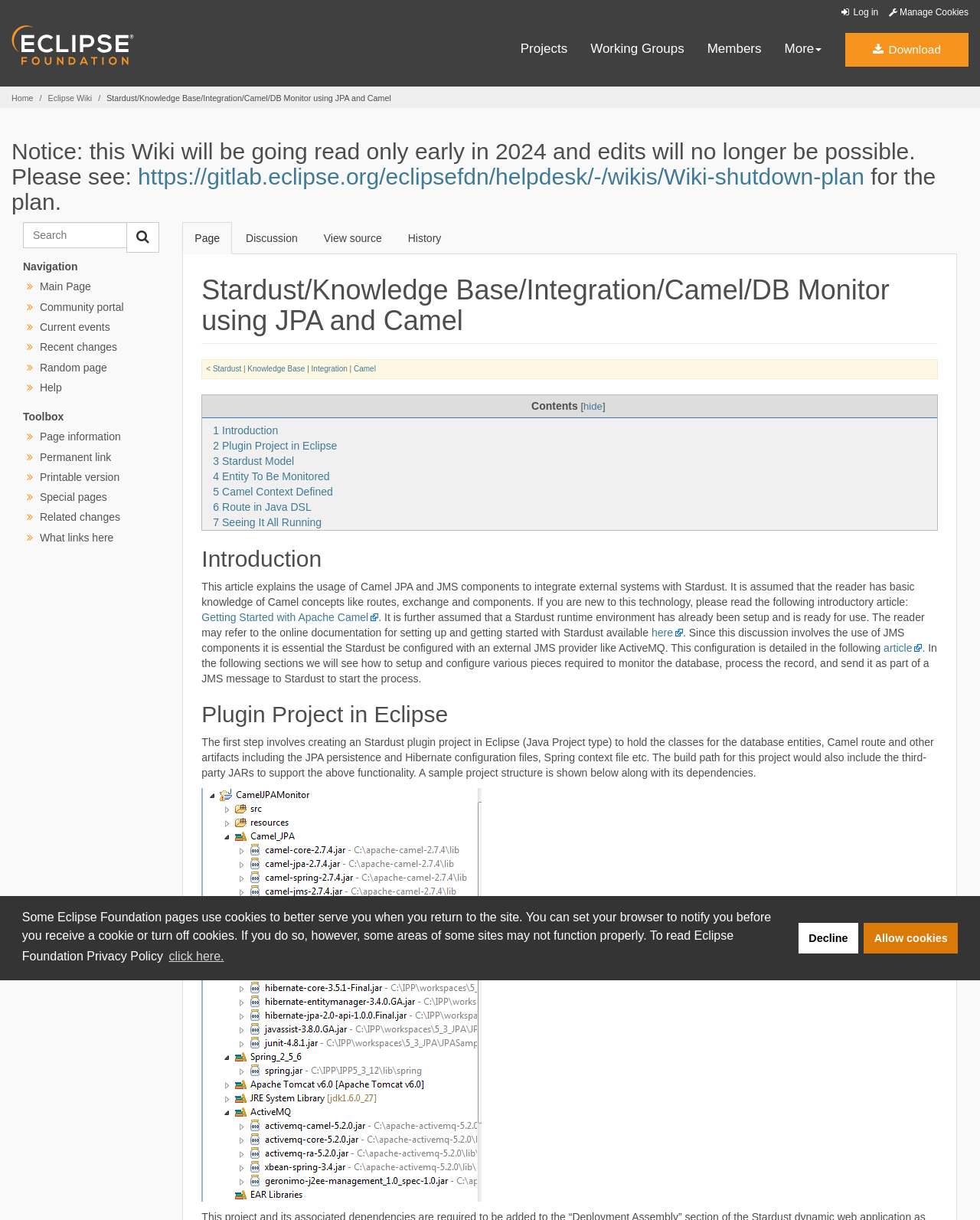What is the purpose of the article?
From the screenshot, provide a brief answer in one word or phrase.

To explain the usage of Camel JPA and JMS components to integrate external systems with Stardust